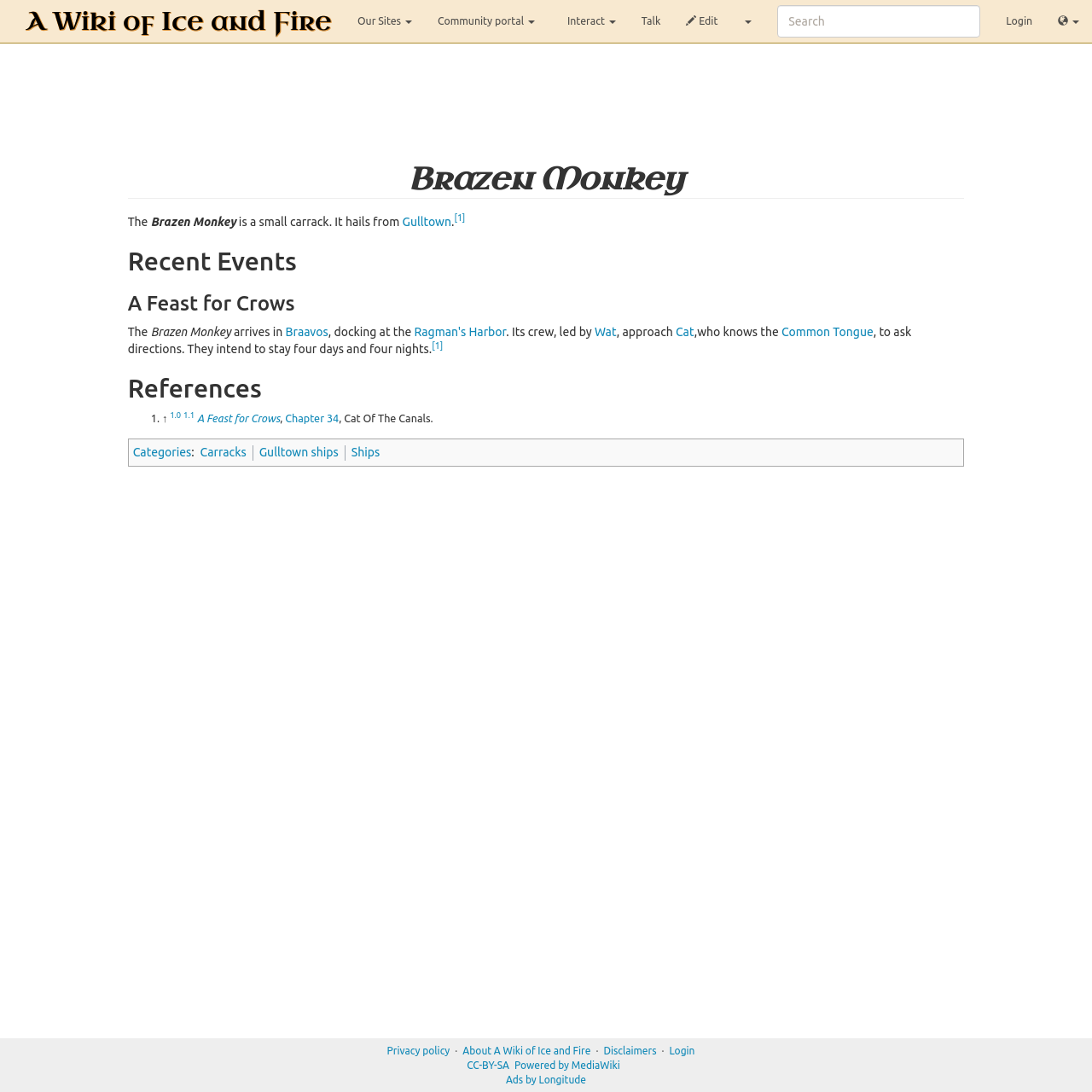Provide the bounding box coordinates of the UI element this sentence describes: "name="search" placeholder="Search" title="Special:Search [alt-shift-f]"".

[0.712, 0.005, 0.898, 0.034]